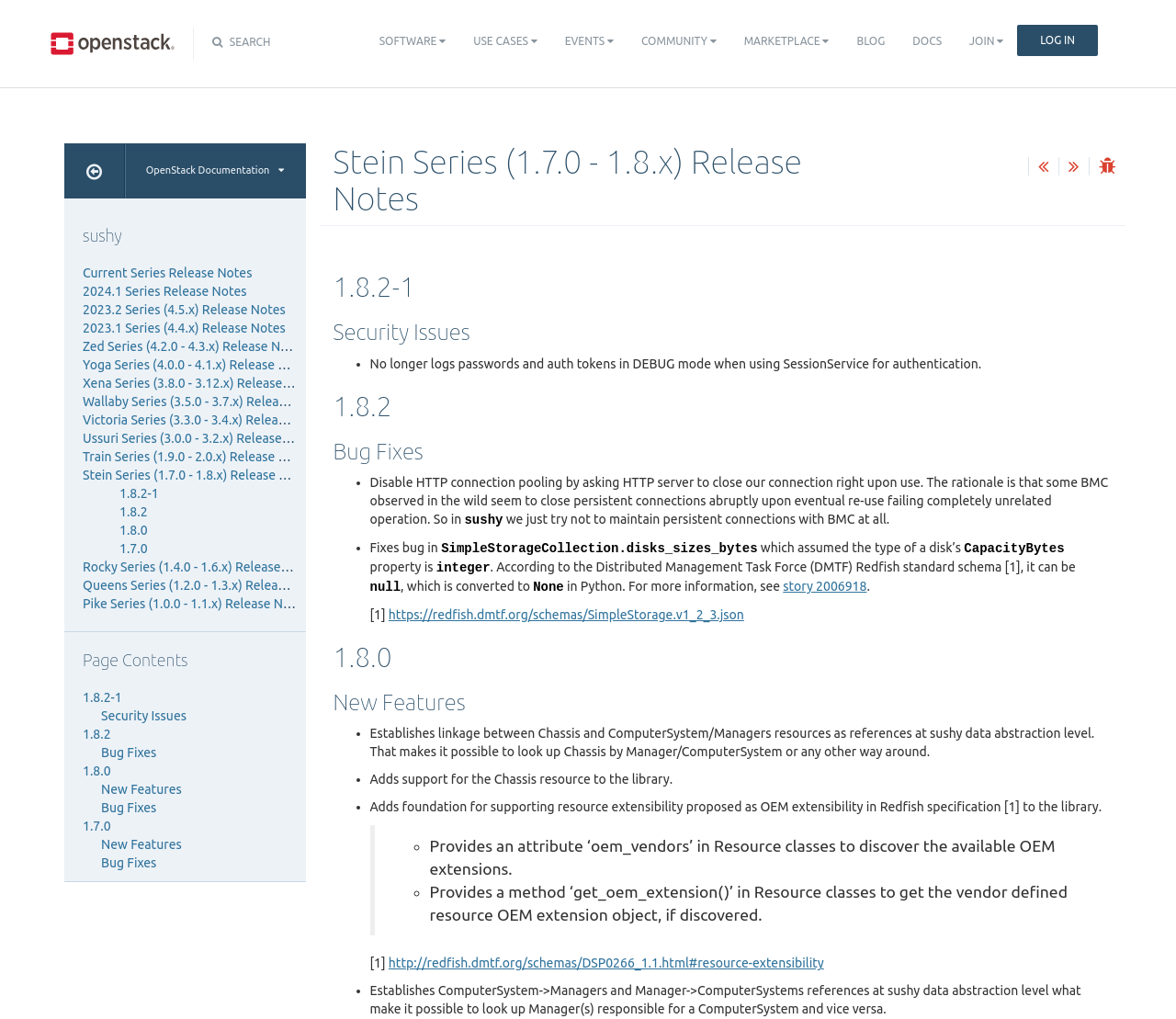Please find the bounding box coordinates of the element that needs to be clicked to perform the following instruction: "Go to the 'BLOG' page". The bounding box coordinates should be four float numbers between 0 and 1, represented as [left, top, right, bottom].

[0.717, 0.018, 0.764, 0.063]